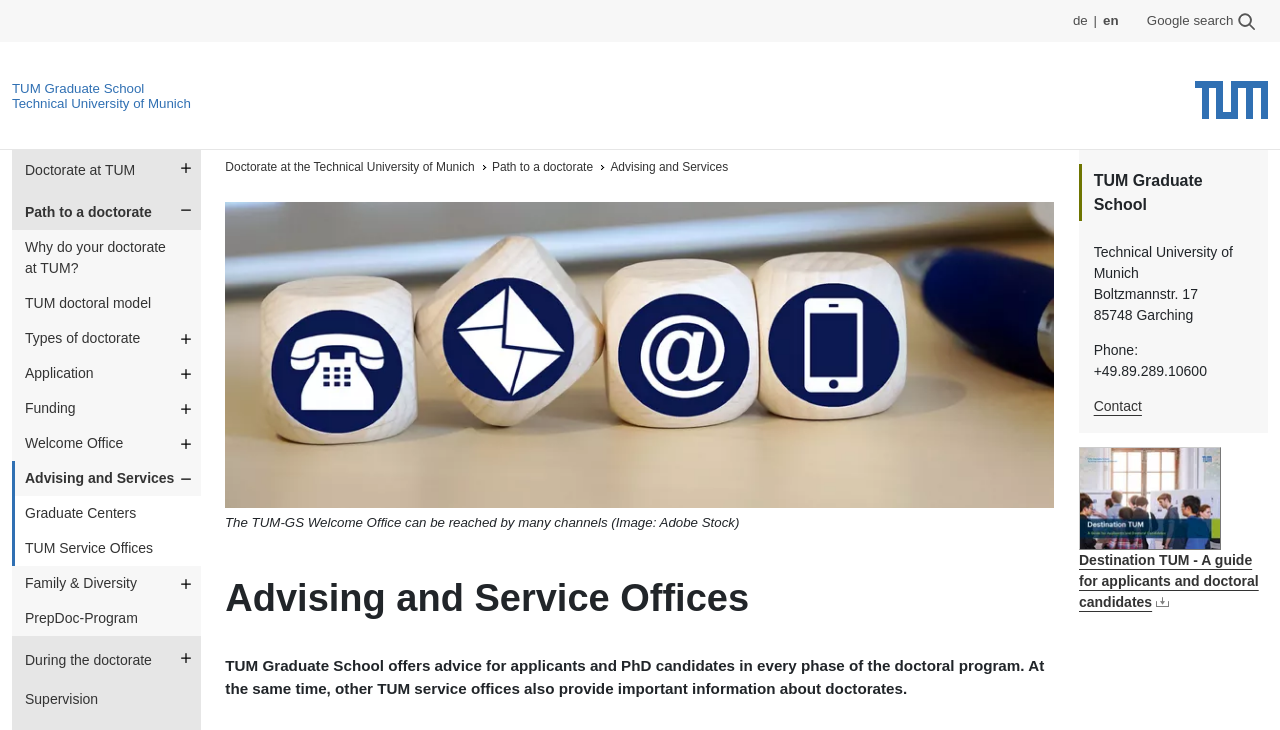Provide an in-depth description of the elements and layout of the webpage.

The webpage is about the Advising and Services offered by the TUM Graduate School. At the top right corner, there are language options, including German and English. A Google search button is located at the top right corner, accompanied by a small image. 

The main navigation menu is on the left side, with a list of links related to doctorate programs, including "Doctorate at TUM", "Path to a doctorate", "Types of doctorate", "Application", "Funding", "Welcome Office", and "Advising and Services". Each of these links has a corresponding submenu with more specific options.

On the right side, there is a section with the title "Technical University of Munich" and an image of the university's logo. Below this, there is a breadcrumbs navigation section, showing the current page's location within the website.

The main content area has a heading "Advising and Service Offices" and a paragraph of text describing the services offered by the TUM Graduate School. Below this, there is a figure with an image and a caption, showing the TUM-GS Welcome Office.

At the bottom right corner, there is a complementary section with the title "TUM Graduate School" and contact information, including address, phone number, and a link to a contact page. There is also a link to open a gallery and a promotional text about a guide for applicants and doctoral candidates.